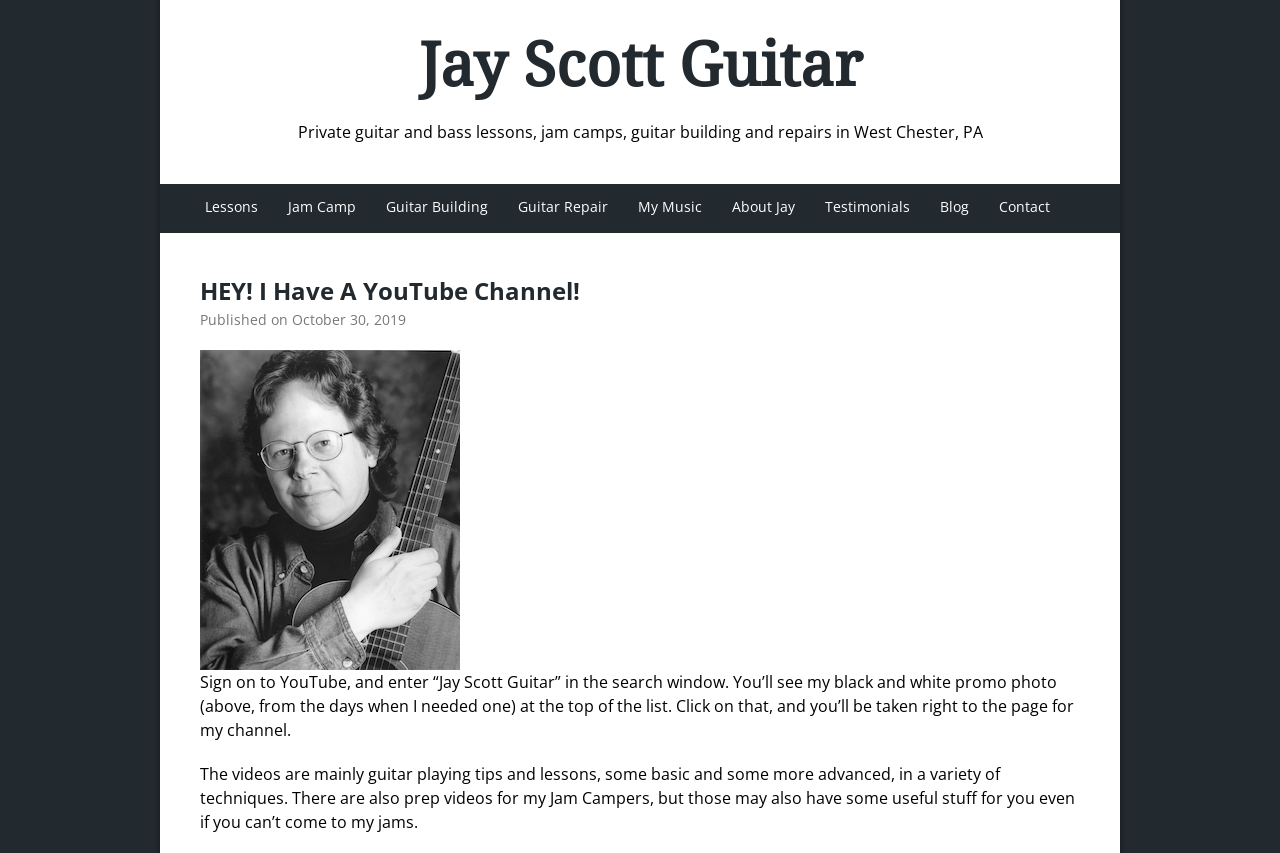Find the bounding box coordinates of the clickable element required to execute the following instruction: "Click on the 'Lessons' link". Provide the coordinates as four float numbers between 0 and 1, i.e., [left, top, right, bottom].

[0.16, 0.231, 0.202, 0.253]